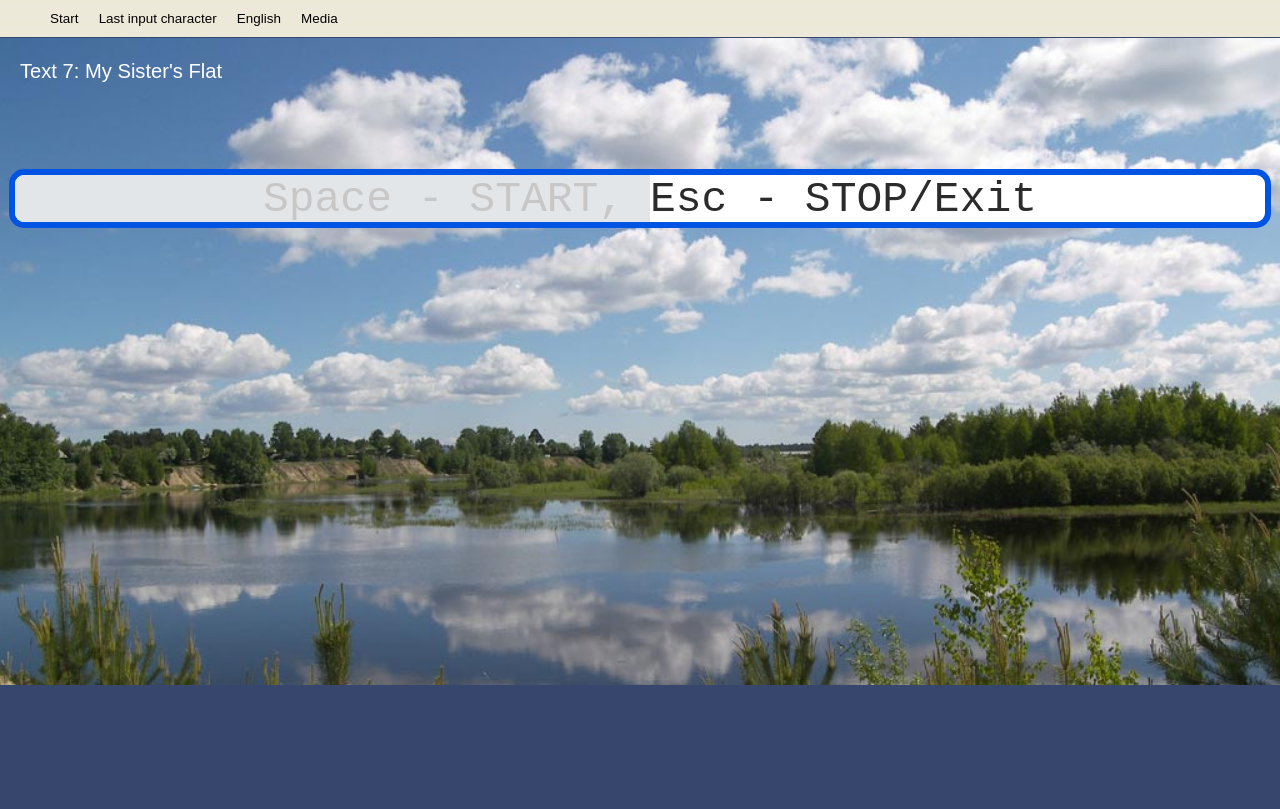Offer an in-depth caption of the entire webpage.

The webpage appears to be an interactive English language learning platform, specifically focused on a lesson called "Text 7: My Sister's Flat". At the top-left corner, there are four links: "Start", "Last input character", "English", and "Media", which are likely navigation options for the lesson.

Below these links, there is a prominent heading that displays the title of the lesson, "Text 7: My Sister's Flat". This heading spans almost the entire width of the page.

In the middle of the page, there are two blocks of text. The first one, located on the left, reads "Space - START, " and the second one, located on the right, reads "Esc - STOP/Exit". These texts seem to provide instructions for using the space bar and escape key during the lesson.

Overall, the webpage is designed to facilitate interactive language learning, with clear instructions and navigation options.